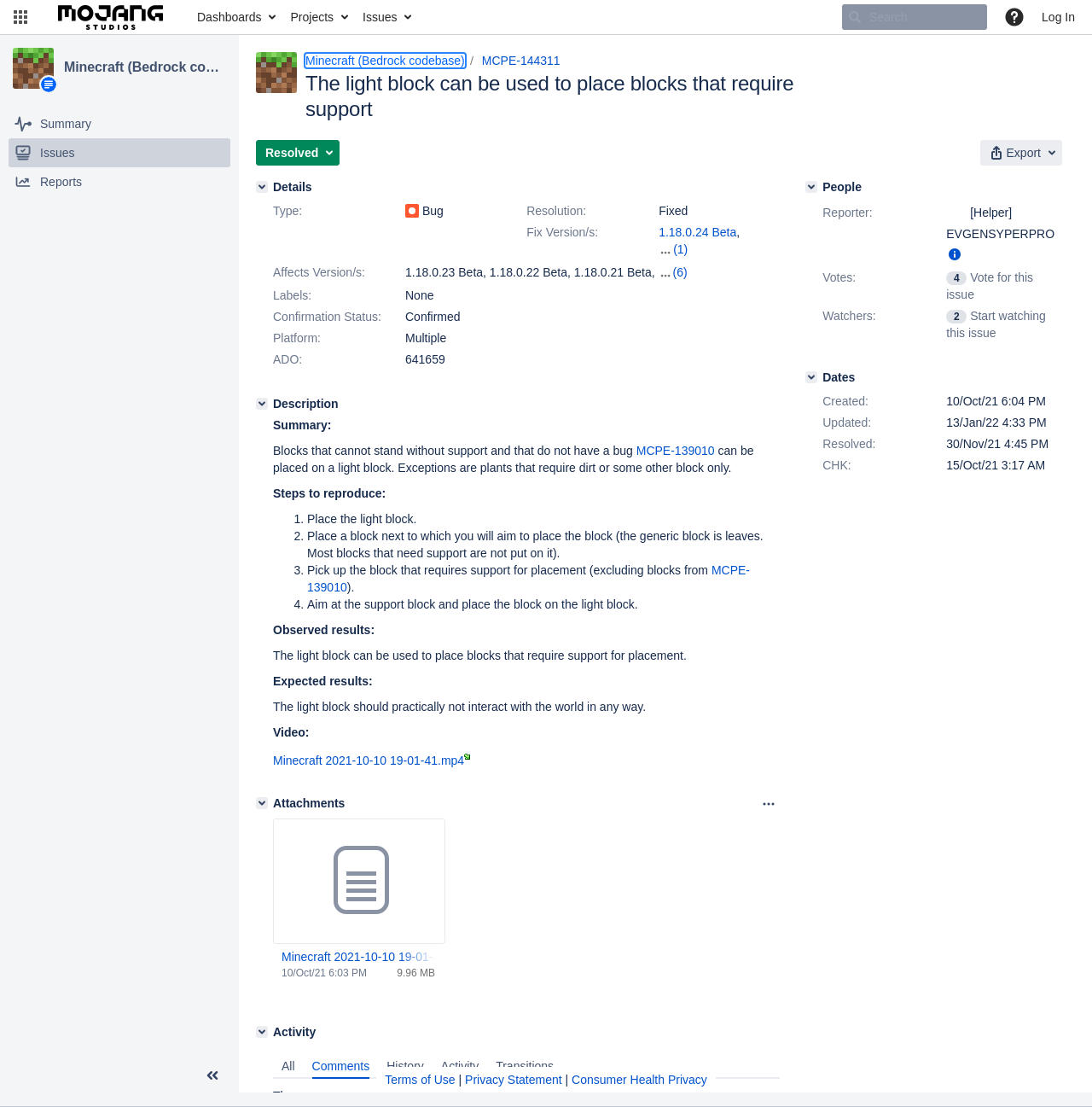Based on the element description: "Minecraft 2021-10-10 19-01-41.mp4", identify the bounding box coordinates for this UI element. The coordinates must be four float numbers between 0 and 1, listed as [left, top, right, bottom].

[0.258, 0.856, 0.398, 0.873]